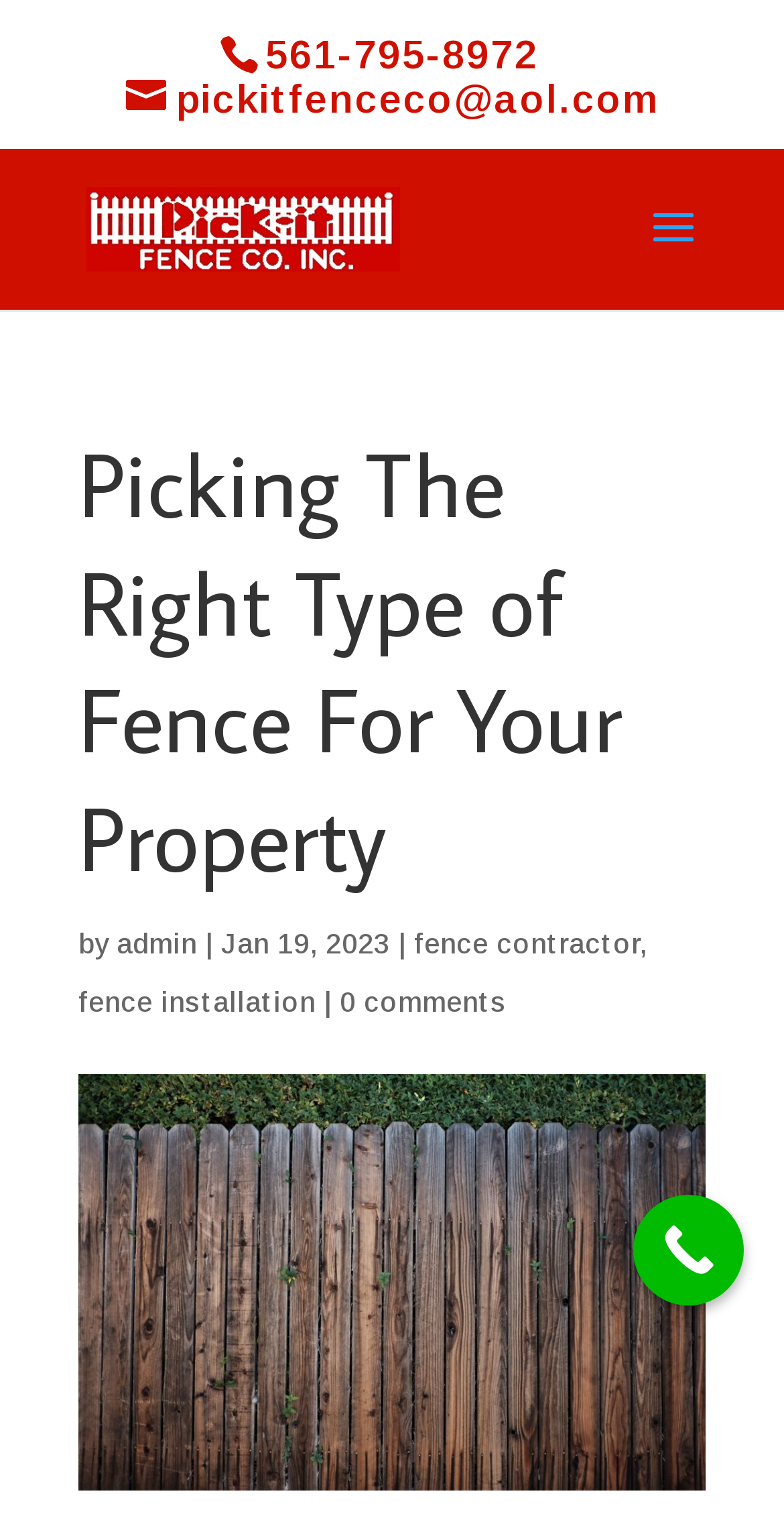What is the topic of the image on the webpage?
Examine the image and give a concise answer in one word or a short phrase.

Types of fence for your home